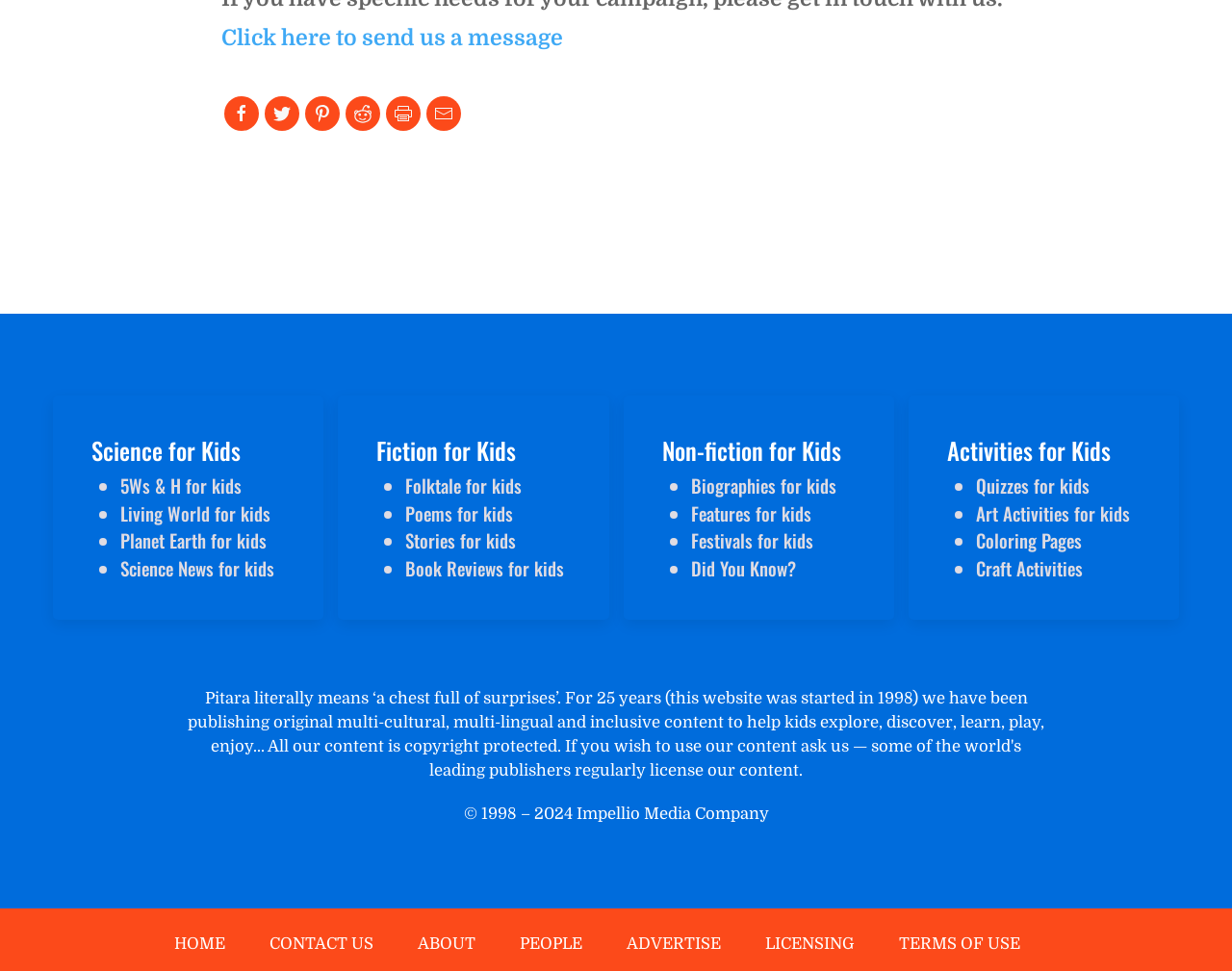Find the bounding box coordinates of the clickable element required to execute the following instruction: "View the 'How IoT is Reshaping the Modern Parenting' image". Provide the coordinates as four float numbers between 0 and 1, i.e., [left, top, right, bottom].

None